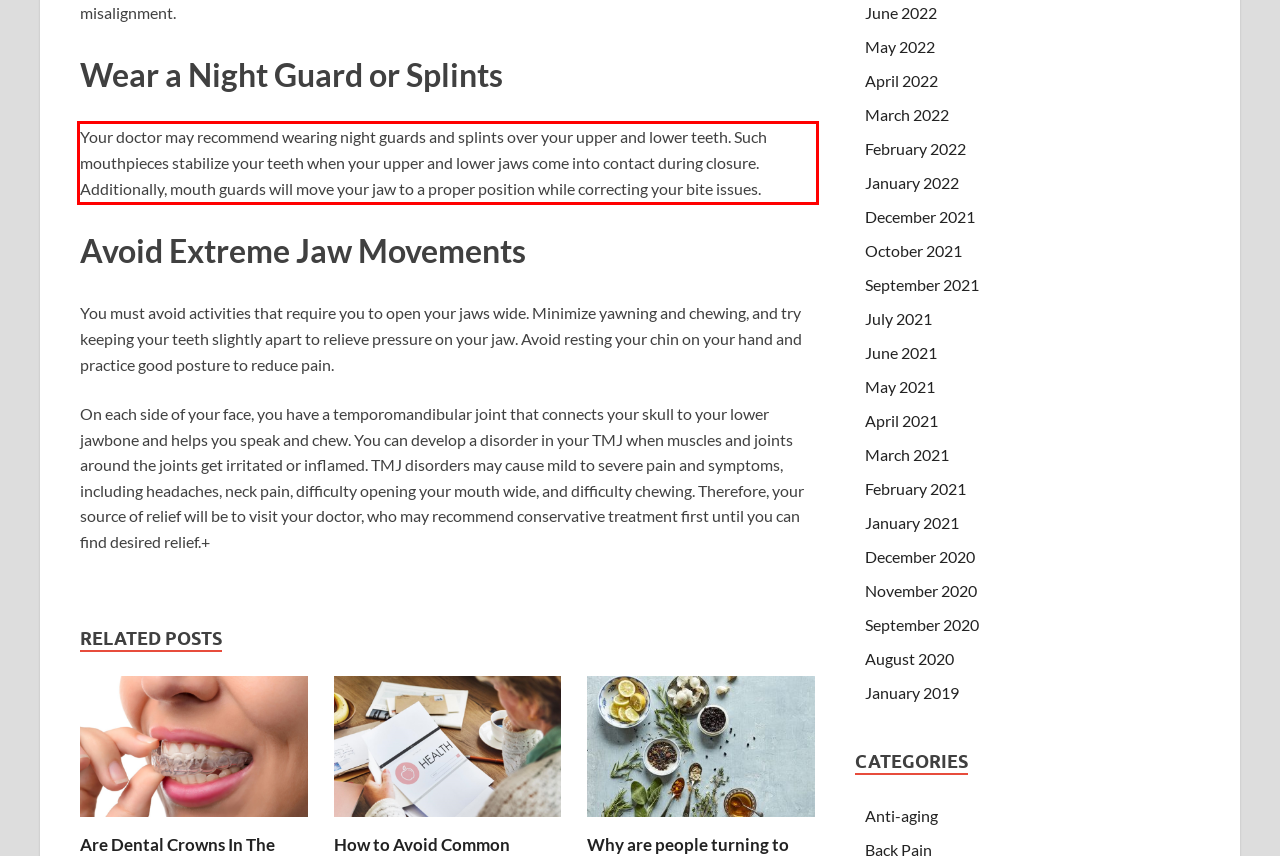Extract and provide the text found inside the red rectangle in the screenshot of the webpage.

Your doctor may recommend wearing night guards and splints over your upper and lower teeth. Such mouthpieces stabilize your teeth when your upper and lower jaws come into contact during closure. Additionally, mouth guards will move your jaw to a proper position while correcting your bite issues.